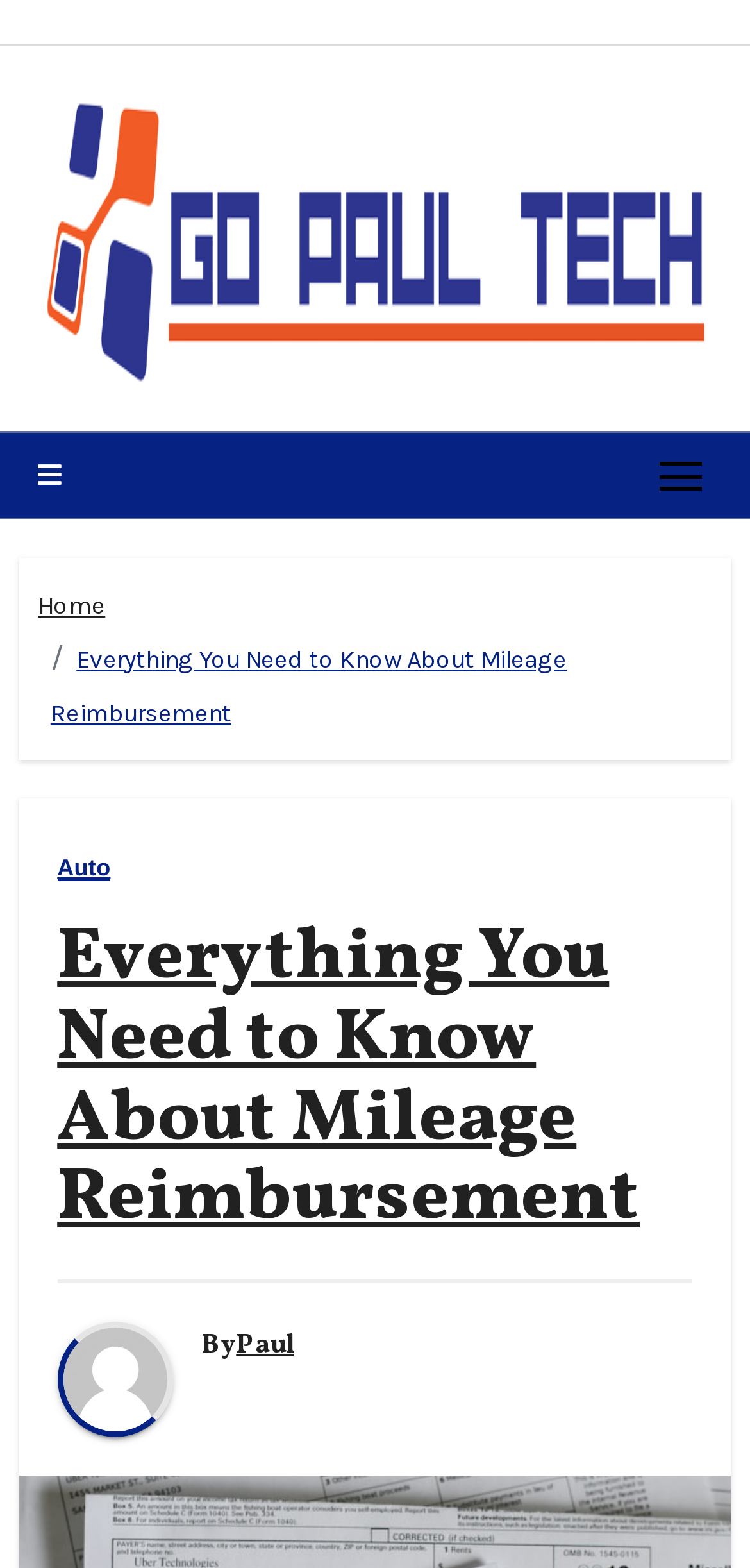Find the bounding box coordinates of the element to click in order to complete this instruction: "toggle navigation". The bounding box coordinates must be four float numbers between 0 and 1, denoted as [left, top, right, bottom].

[0.865, 0.294, 0.949, 0.31]